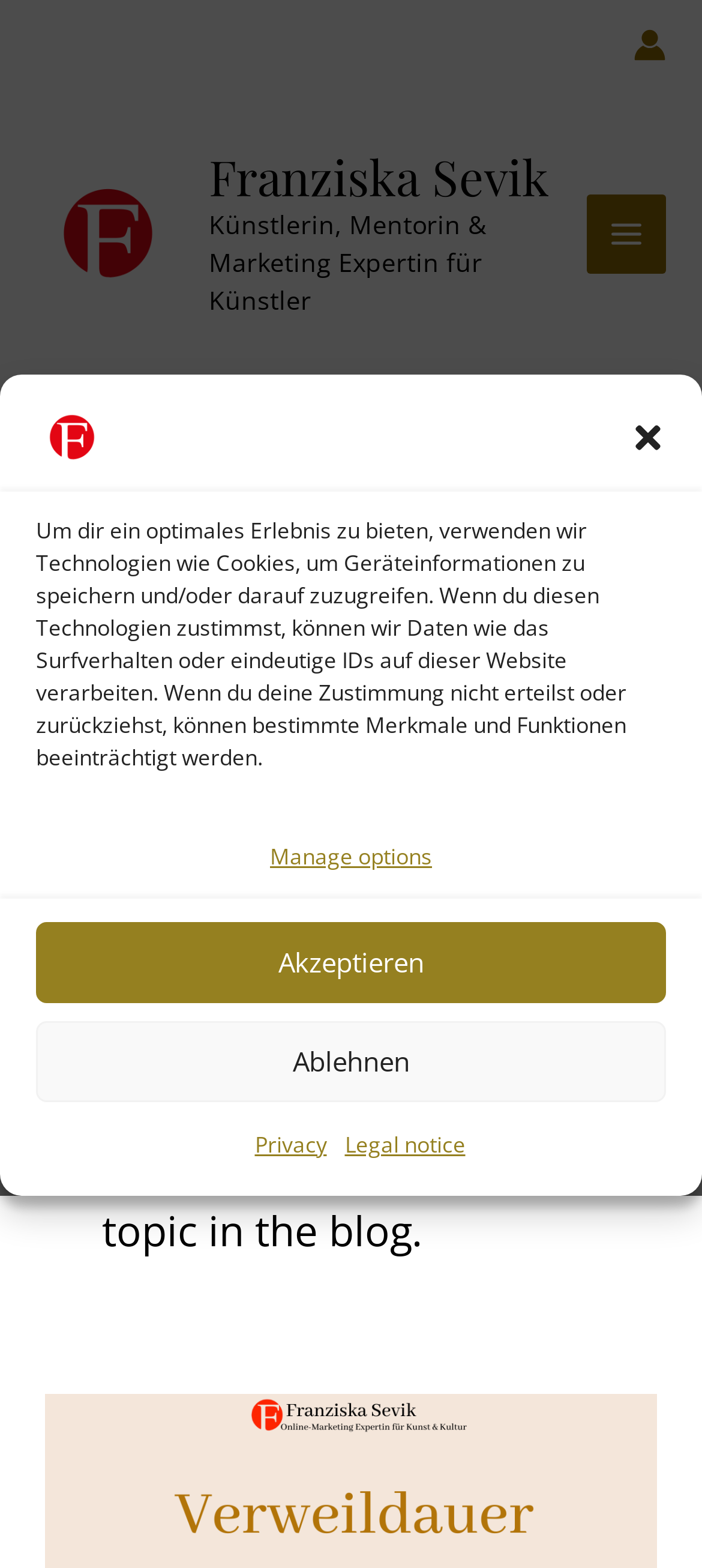What is the topic of the blog?
Using the image, answer in one word or phrase.

SEO